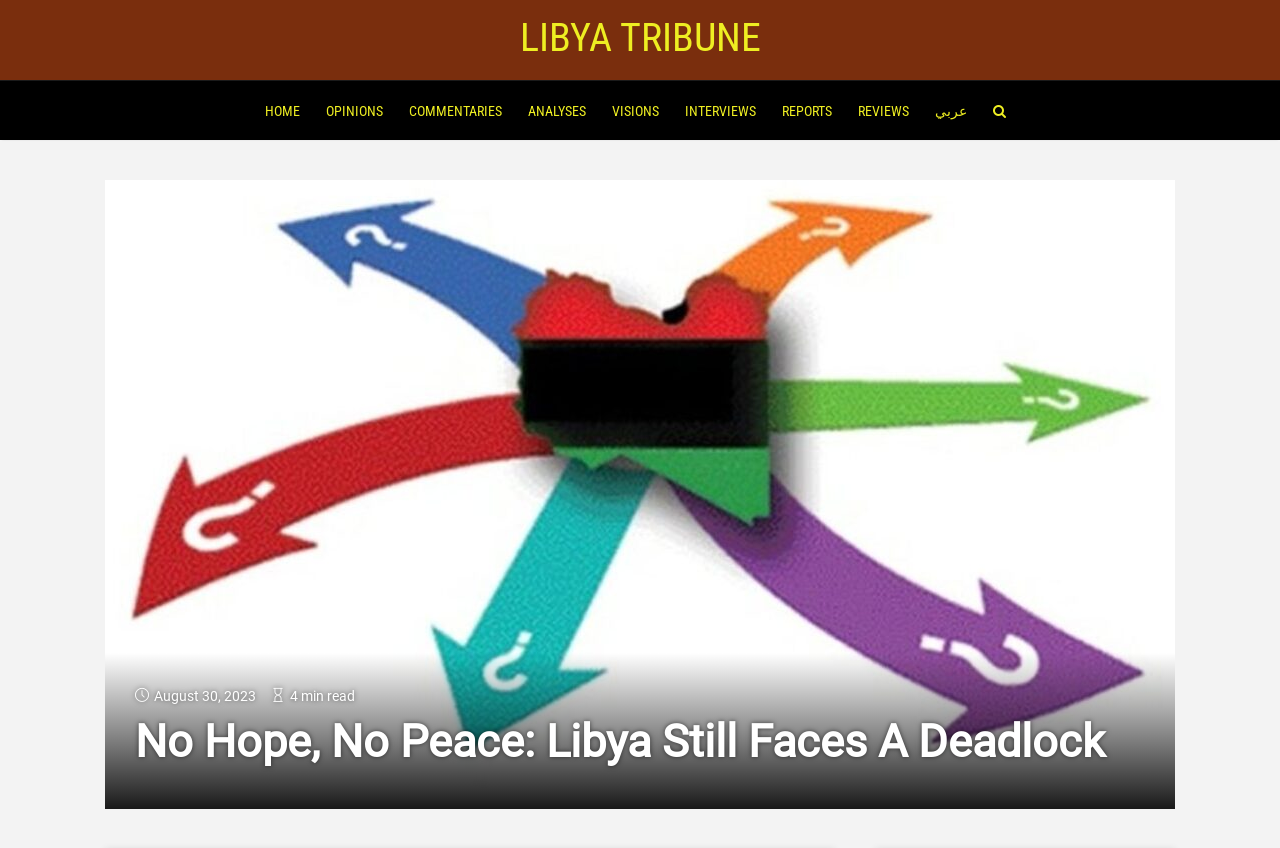Determine the bounding box coordinates for the area that needs to be clicked to fulfill this task: "view commentaries". The coordinates must be given as four float numbers between 0 and 1, i.e., [left, top, right, bottom].

[0.317, 0.096, 0.394, 0.166]